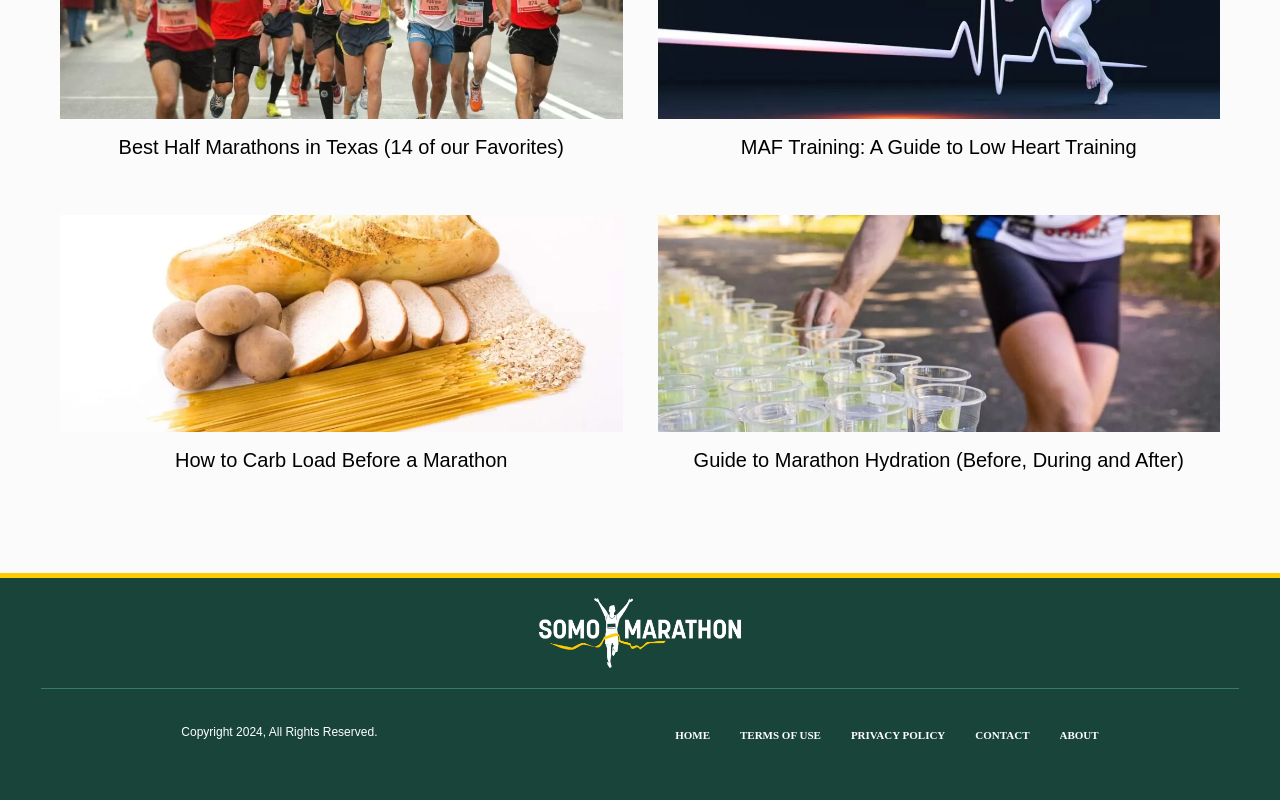Please provide the bounding box coordinates for the UI element as described: "Terms of Use". The coordinates must be four floats between 0 and 1, represented as [left, top, right, bottom].

[0.578, 0.905, 0.641, 0.932]